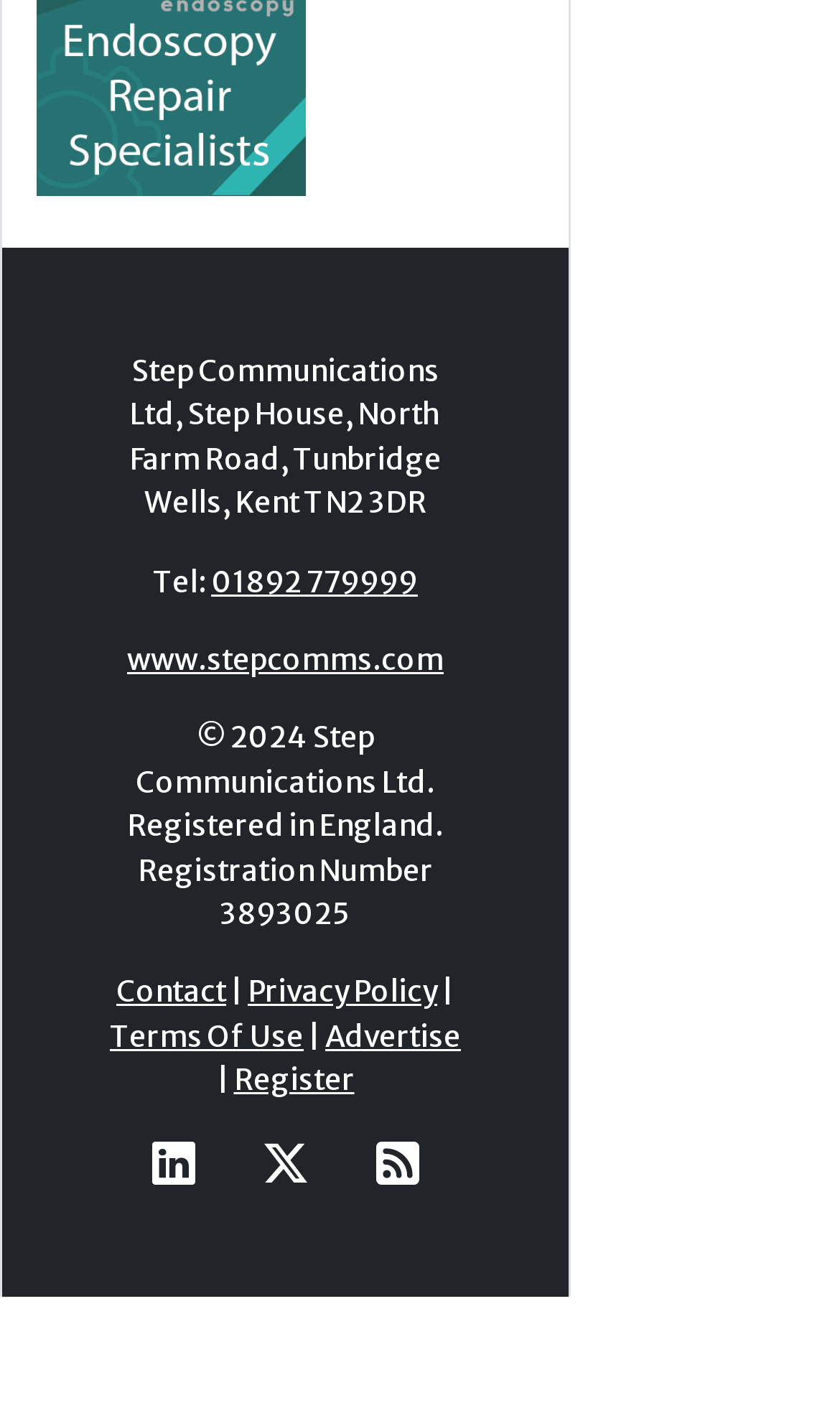Given the description of a UI element: "alt="ClearView Endoscopy Ltd"", identify the bounding box coordinates of the matching element in the webpage screenshot.

[0.044, 0.051, 0.364, 0.24]